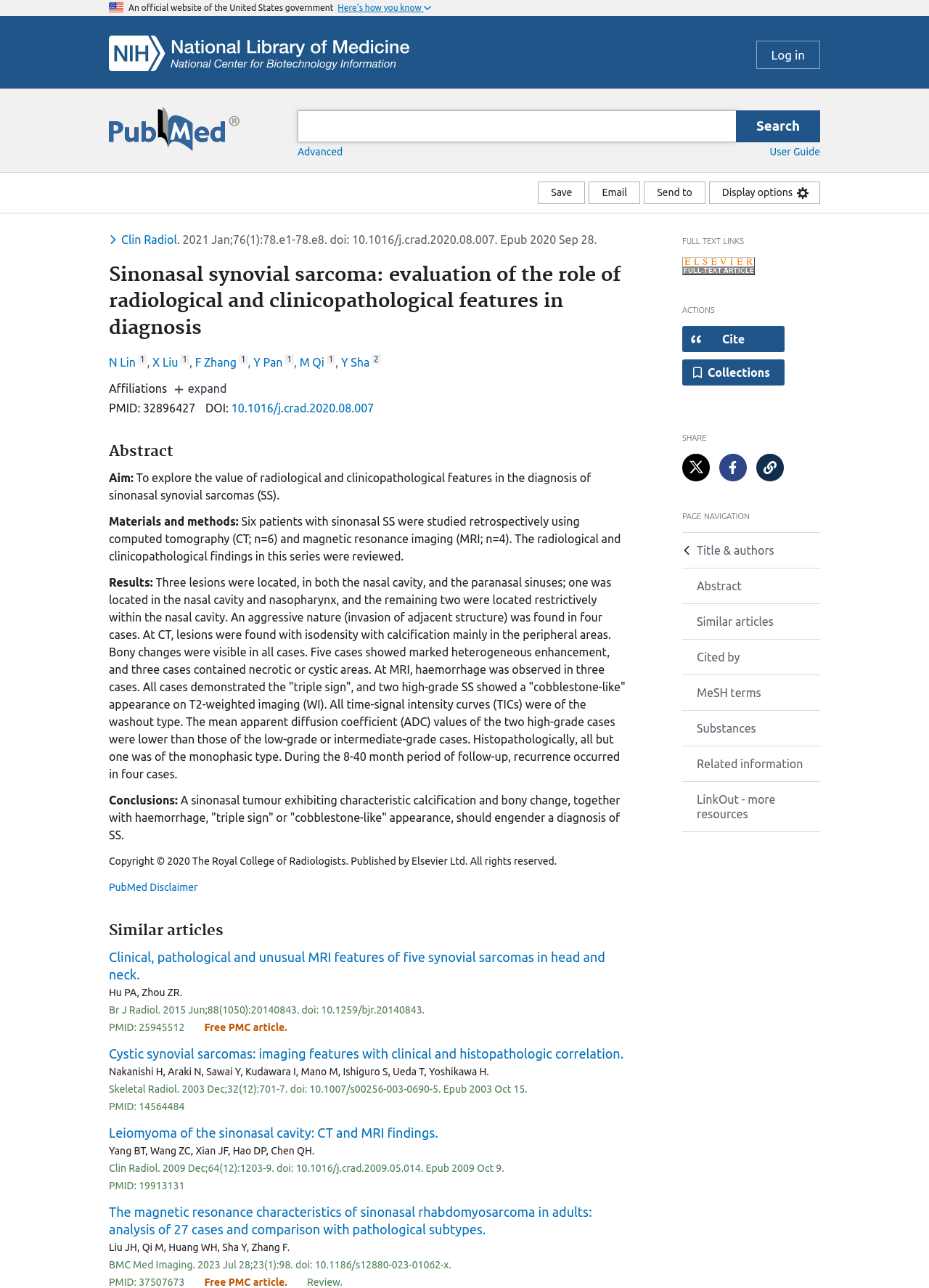Carefully examine the image and provide an in-depth answer to the question: What is the name of the journal?

I found the journal name by looking at the top section of the webpage, where it says 'Clinical radiology' with a dropdown menu. The abbreviation 'Clin Radiol' is also mentioned next to it.